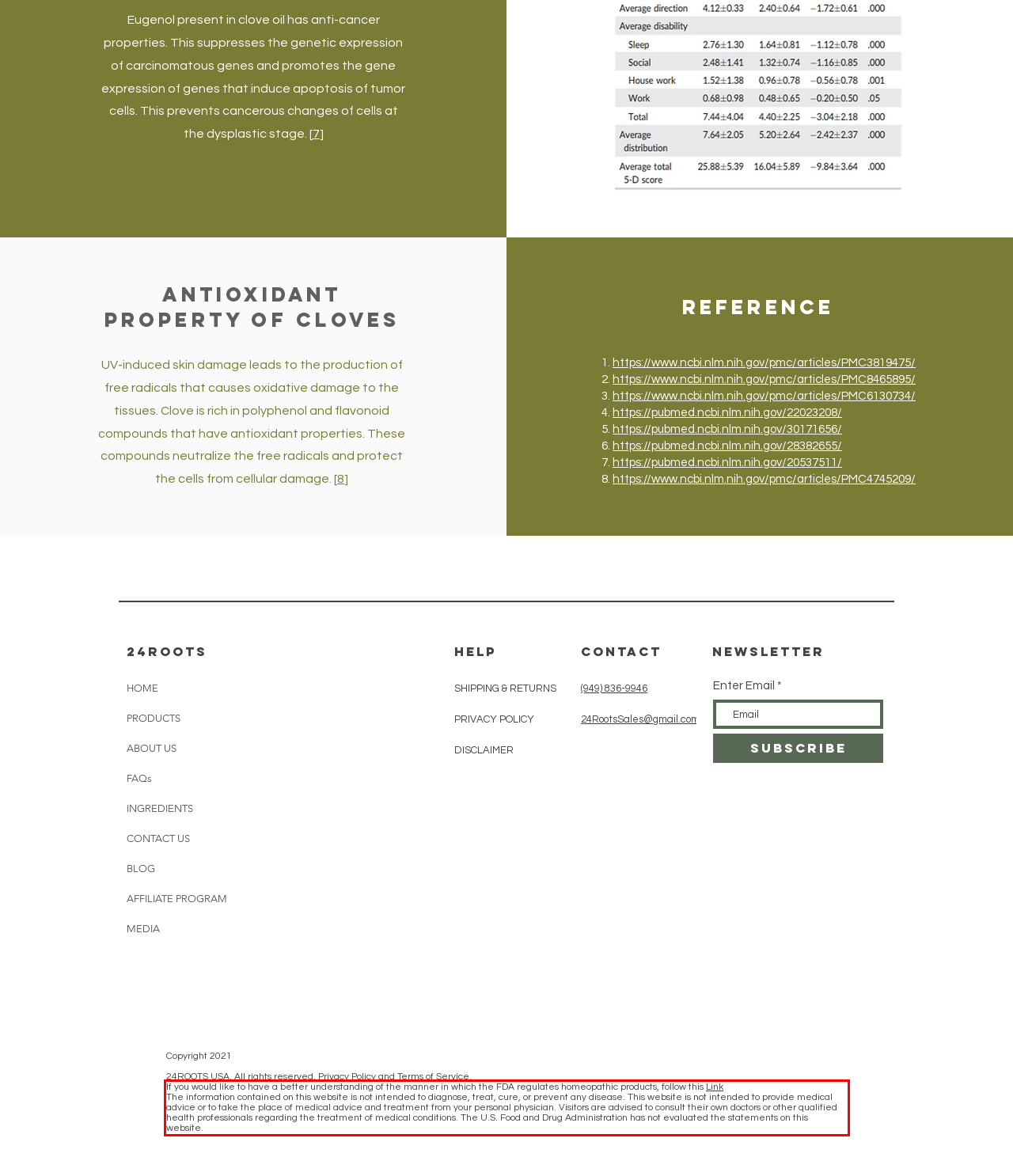Using the provided webpage screenshot, recognize the text content in the area marked by the red bounding box.

If you would like to have a better understanding of the manner in which the FDA regulates homeopathic products, follow this Link The information contained on this website is not intended to diagnose, treat, cure, or prevent any disease. This website is not intended to provide medical advice or to take the place of medical advice and treatment from your personal physician. Visitors are advised to consult their own doctors or other qualified health professionals regarding the treatment of medical conditions. The U.S. Food and Drug Administration has not evaluated the statements on this website.